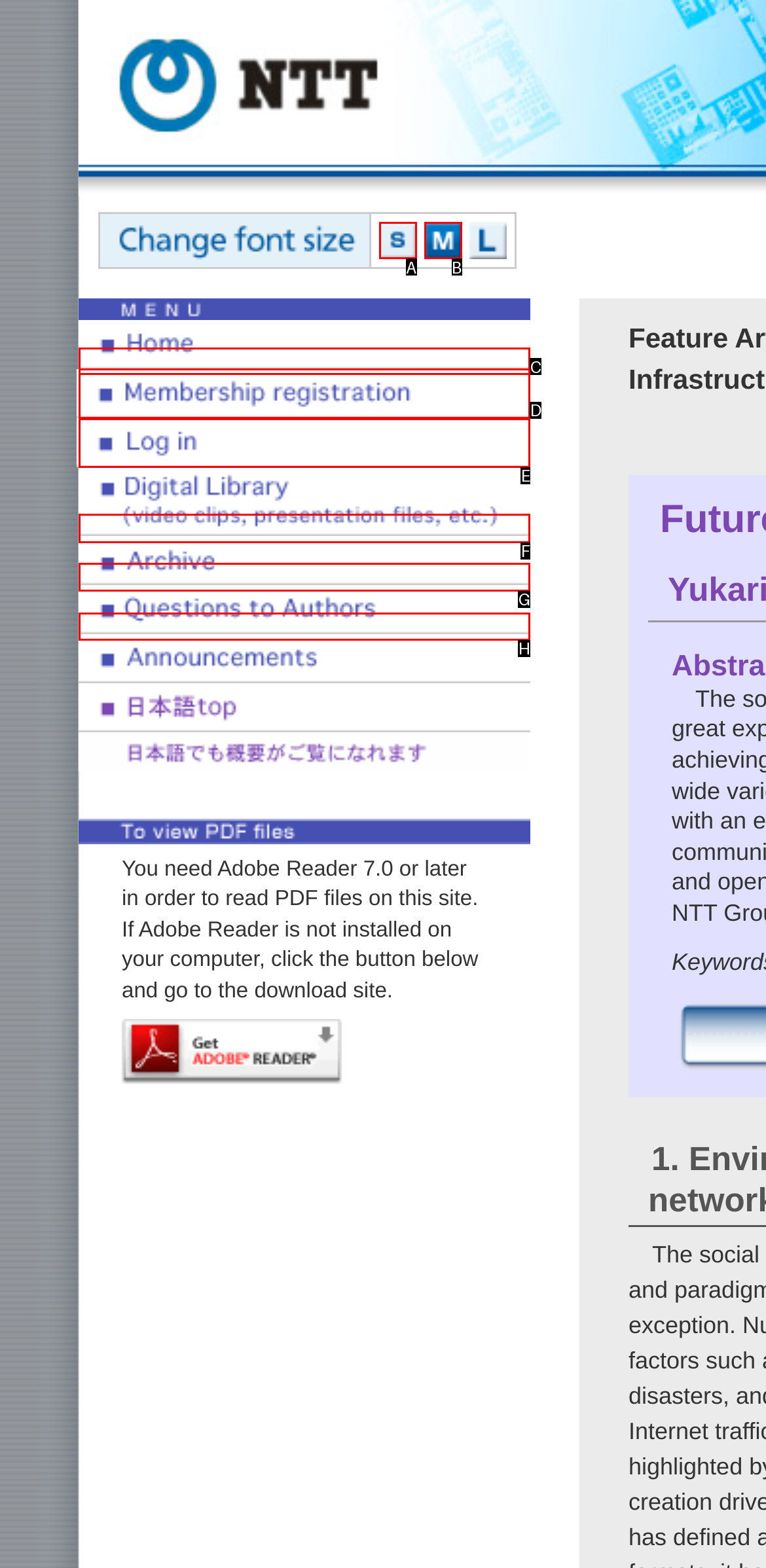Identify which HTML element should be clicked to fulfill this instruction: Access the digital library Reply with the correct option's letter.

F